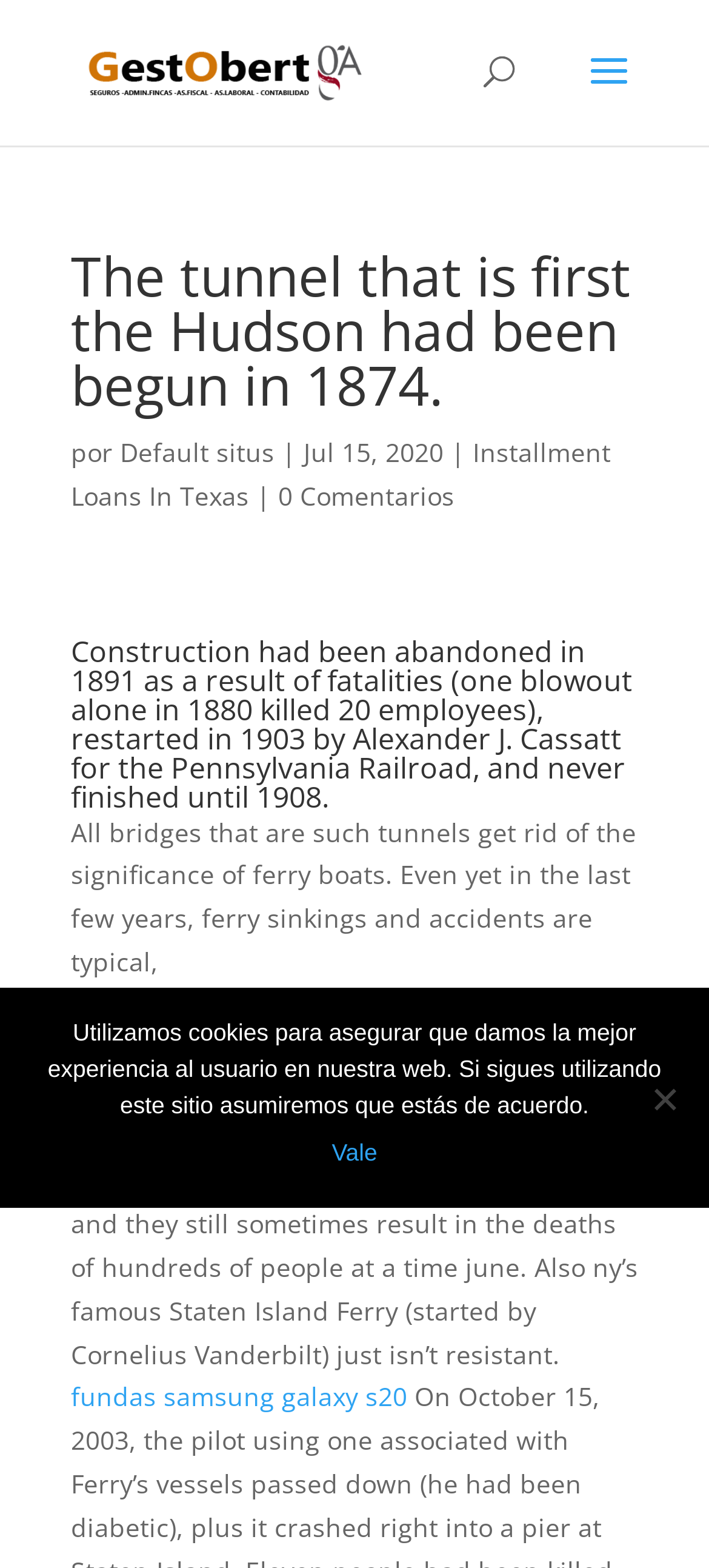Please provide a comprehensive response to the question based on the details in the image: What is the year the tunnel construction was restarted?

The answer can be found in the second heading on the webpage, which states 'Construction had been abandoned in 1891 as a result of fatalities (one blowout alone in 1880 killed 20 employees), restarted in 1903 by Alexander J. Cassatt for the Pennsylvania Railroad, and never finished until 1908.'